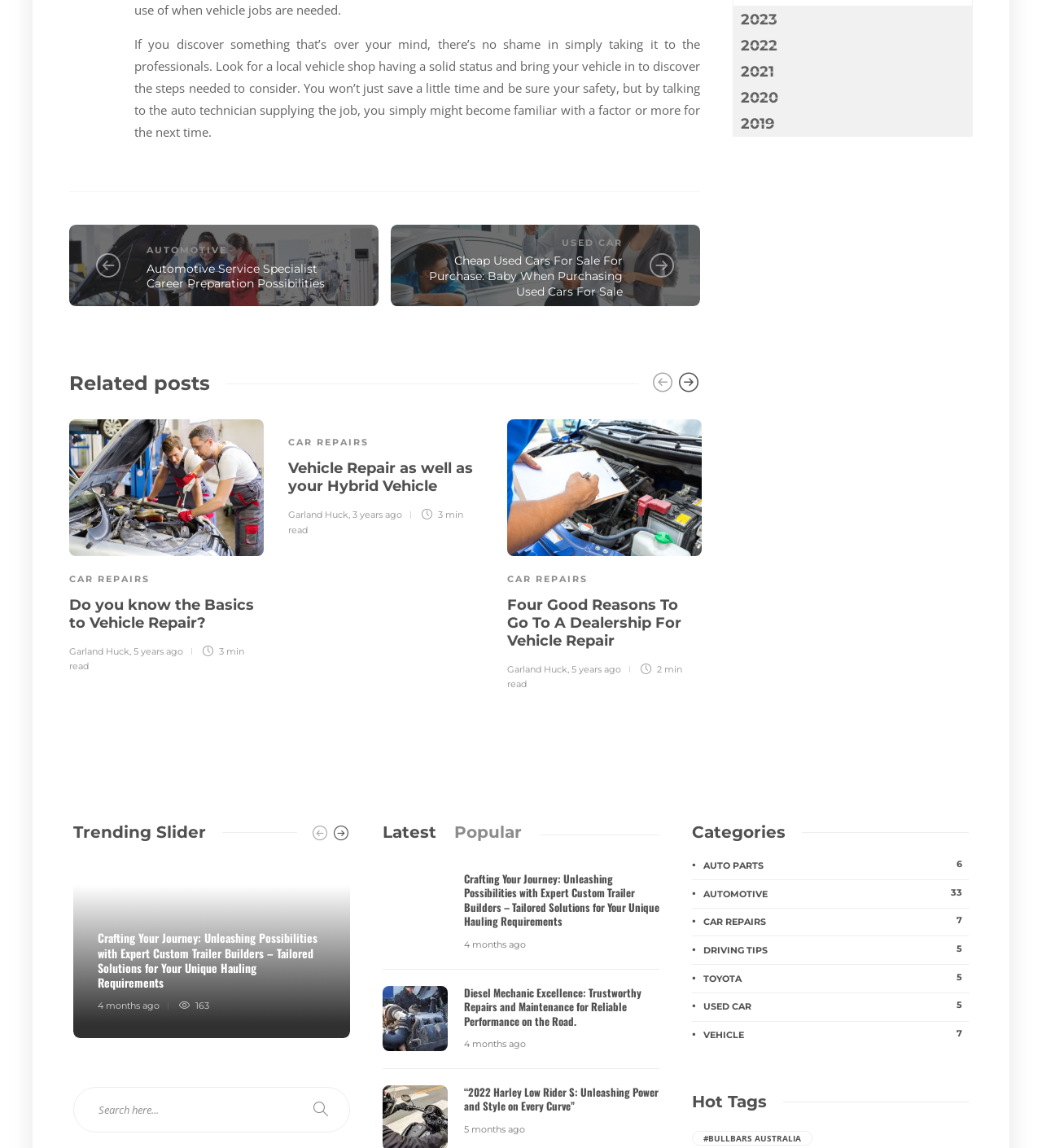Based on the element description name="s" placeholder="Search here..." title="Search text", identify the bounding box of the UI element in the given webpage screenshot. The coordinates should be in the format (top-left x, top-left y, bottom-right x, bottom-right y) and must be between 0 and 1.

[0.07, 0.947, 0.336, 0.987]